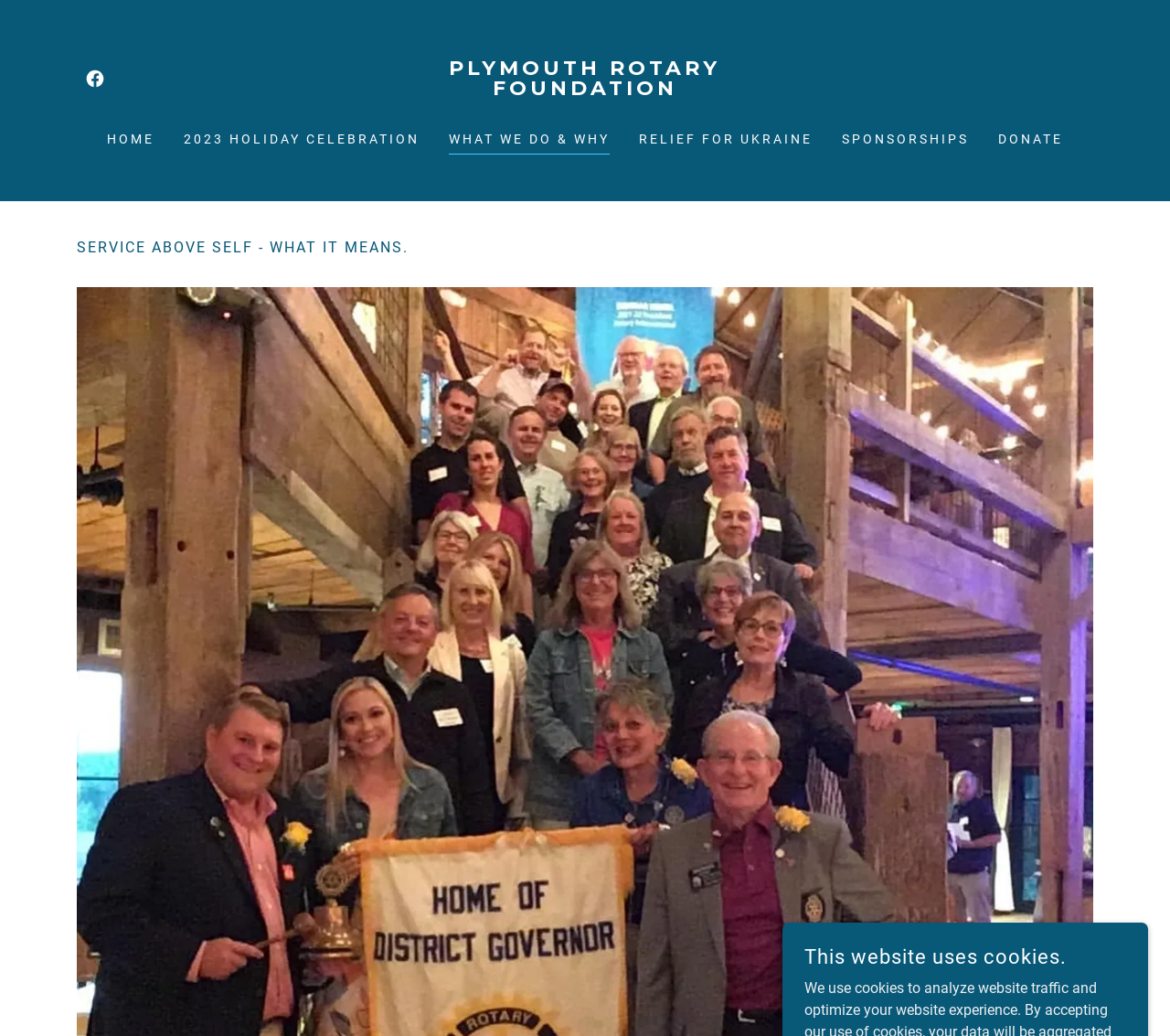Please identify the bounding box coordinates of the clickable area that will fulfill the following instruction: "Learn about WHAT WE DO & WHY". The coordinates should be in the format of four float numbers between 0 and 1, i.e., [left, top, right, bottom].

[0.384, 0.124, 0.521, 0.149]